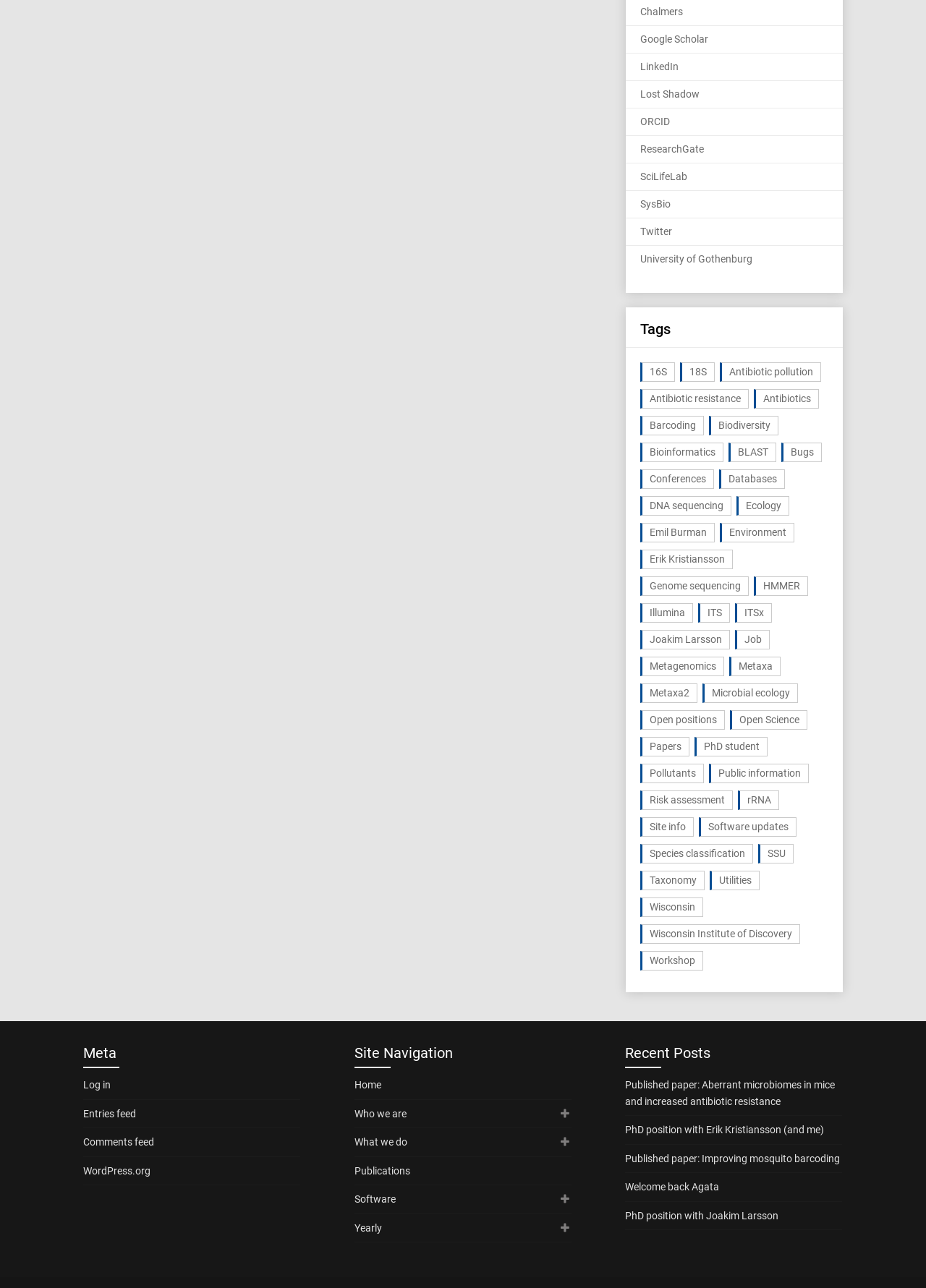Show the bounding box coordinates of the element that should be clicked to complete the task: "Visit the 'Antibiotic resistance' page".

[0.691, 0.302, 0.809, 0.317]